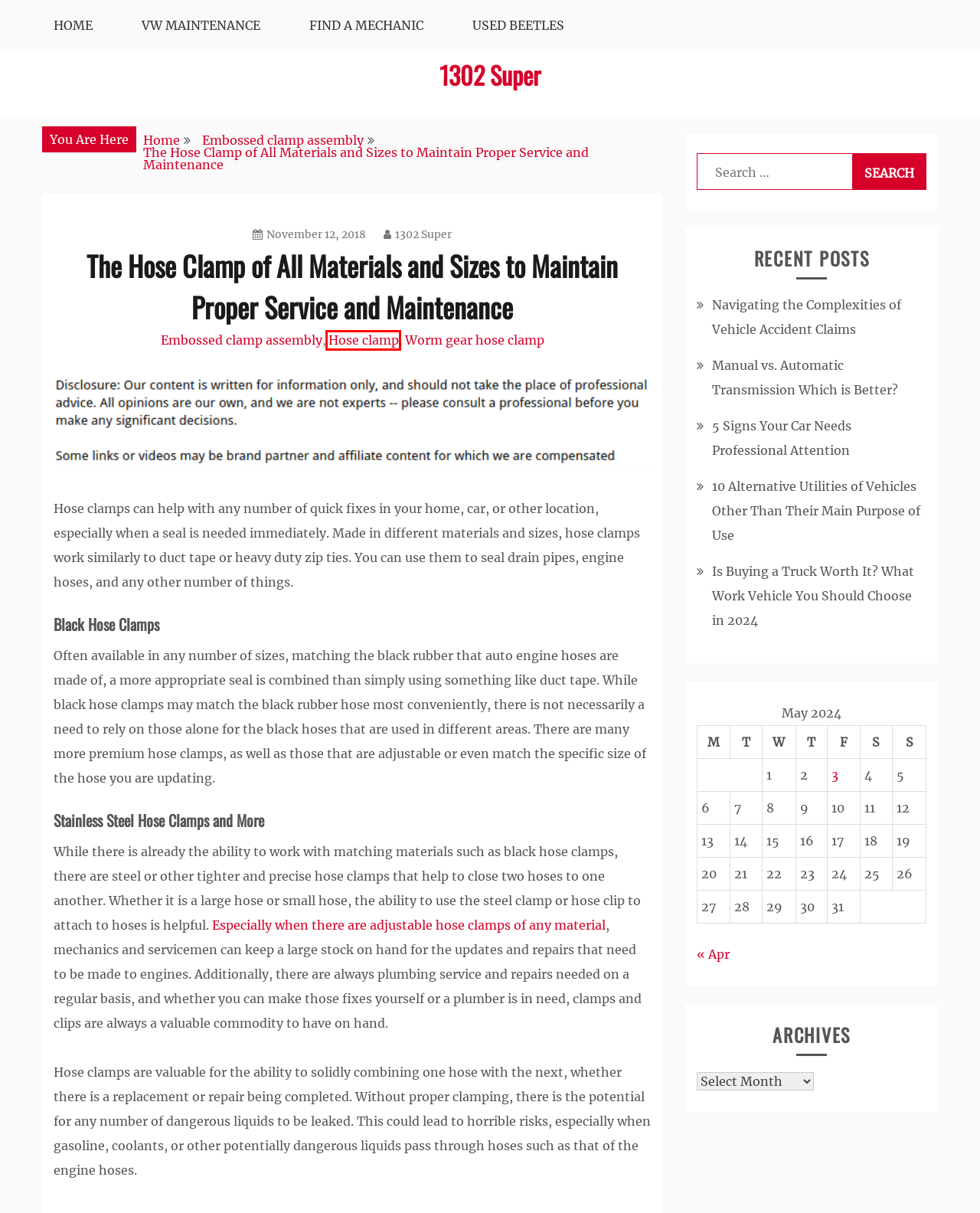Given a screenshot of a webpage with a red rectangle bounding box around a UI element, select the best matching webpage description for the new webpage that appears after clicking the highlighted element. The candidate descriptions are:
A. Mastering Vehicle Accident Claims: A Step-by-Step Guide - 1302 Super
B. Embossed clamp assembly Archives - 1302 Super
C. Manual vs. Automatic Transmission Which is Better? - 1302 Super
D. Three Simple Tips for Choosing a Good Auto Mechanic - 1302 Super
E. Hose clamp Archives - 1302 Super
F. 1302 Super -
G. 1302 Super, Author at 1302 Super
H. Worm gear hose clamp Archives - 1302 Super

E